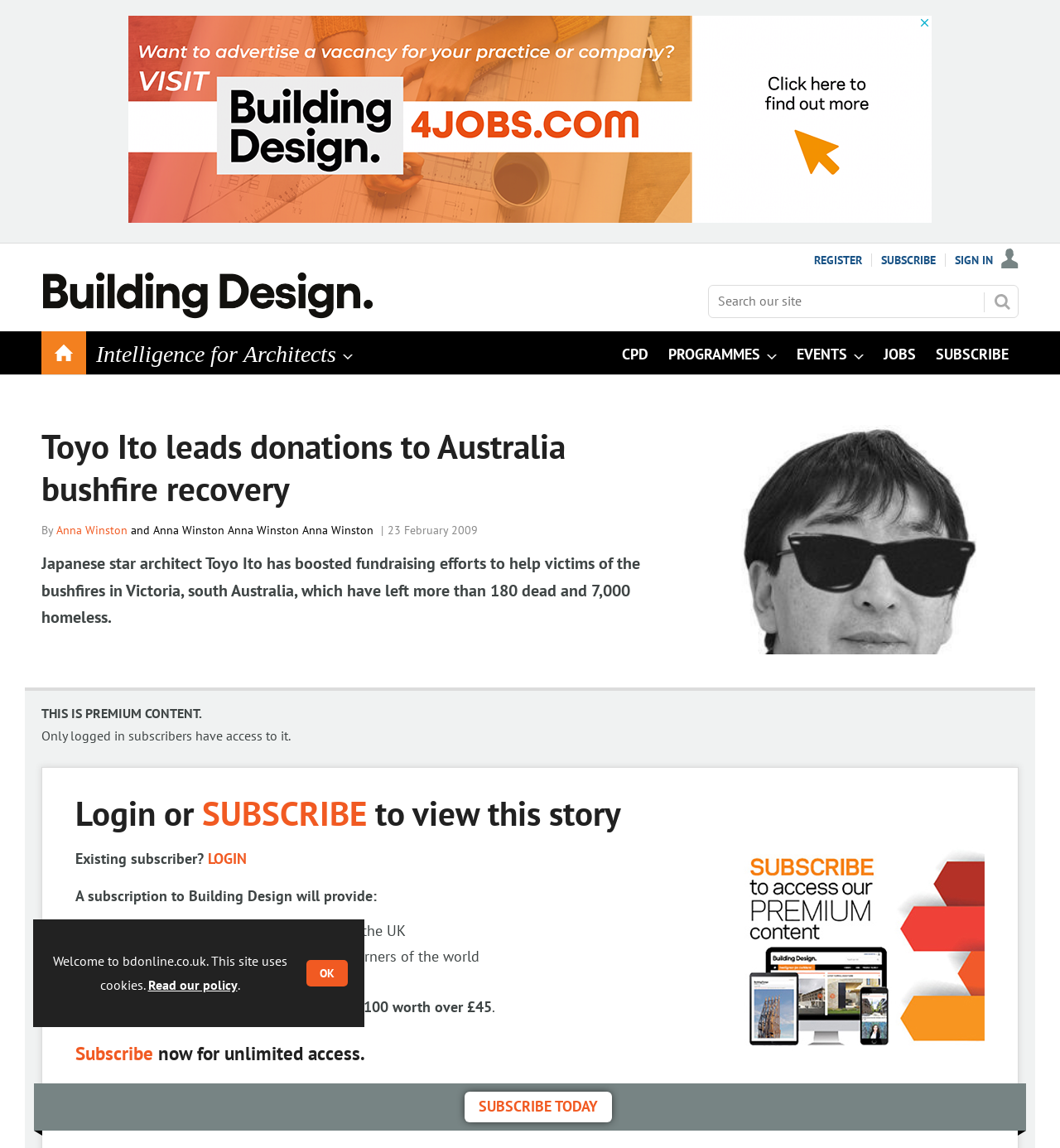Identify the bounding box coordinates of the region I need to click to complete this instruction: "Click on the 'REGISTER' link".

[0.768, 0.221, 0.813, 0.232]